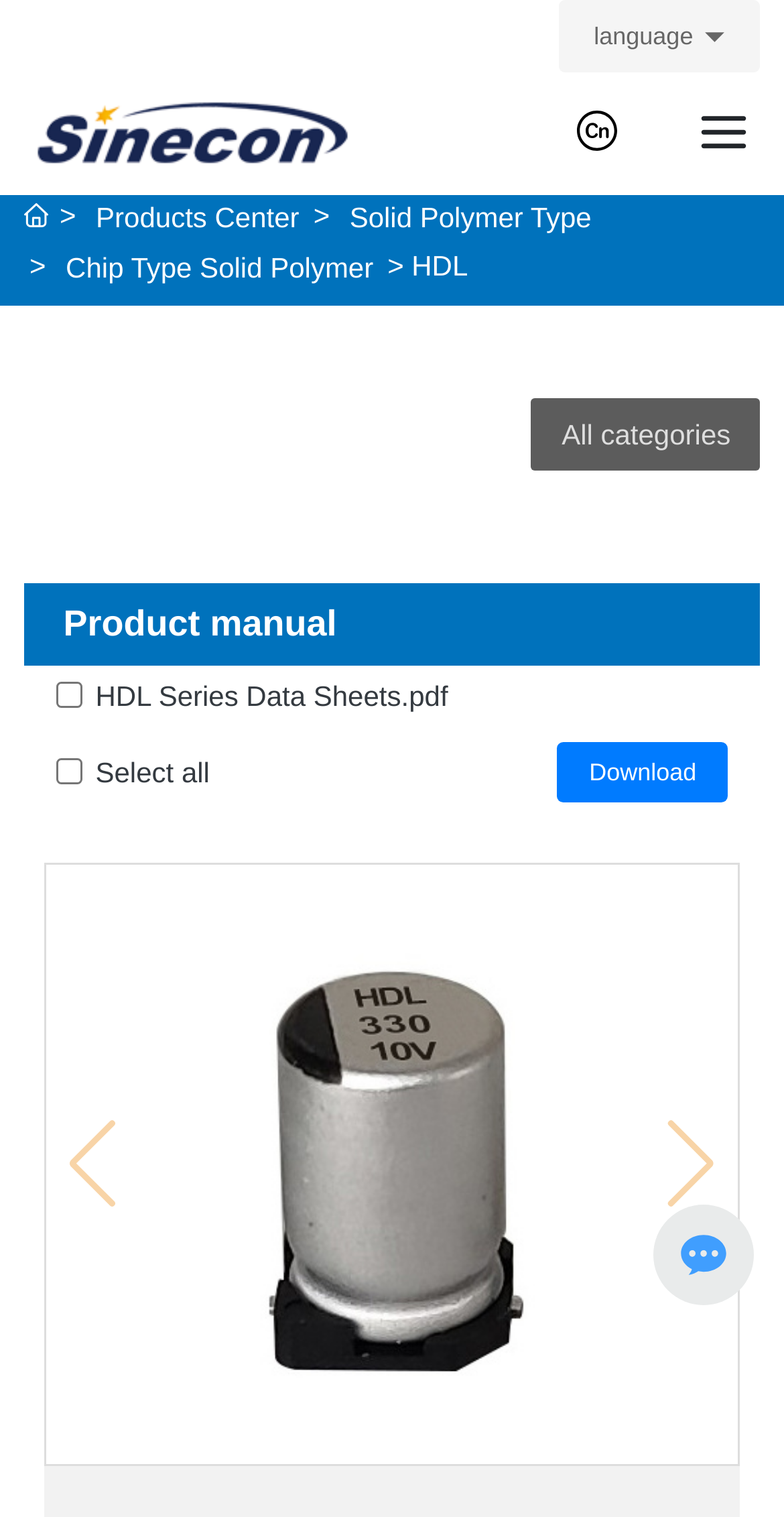What is the product category?
Refer to the screenshot and respond with a concise word or phrase.

HDL Series